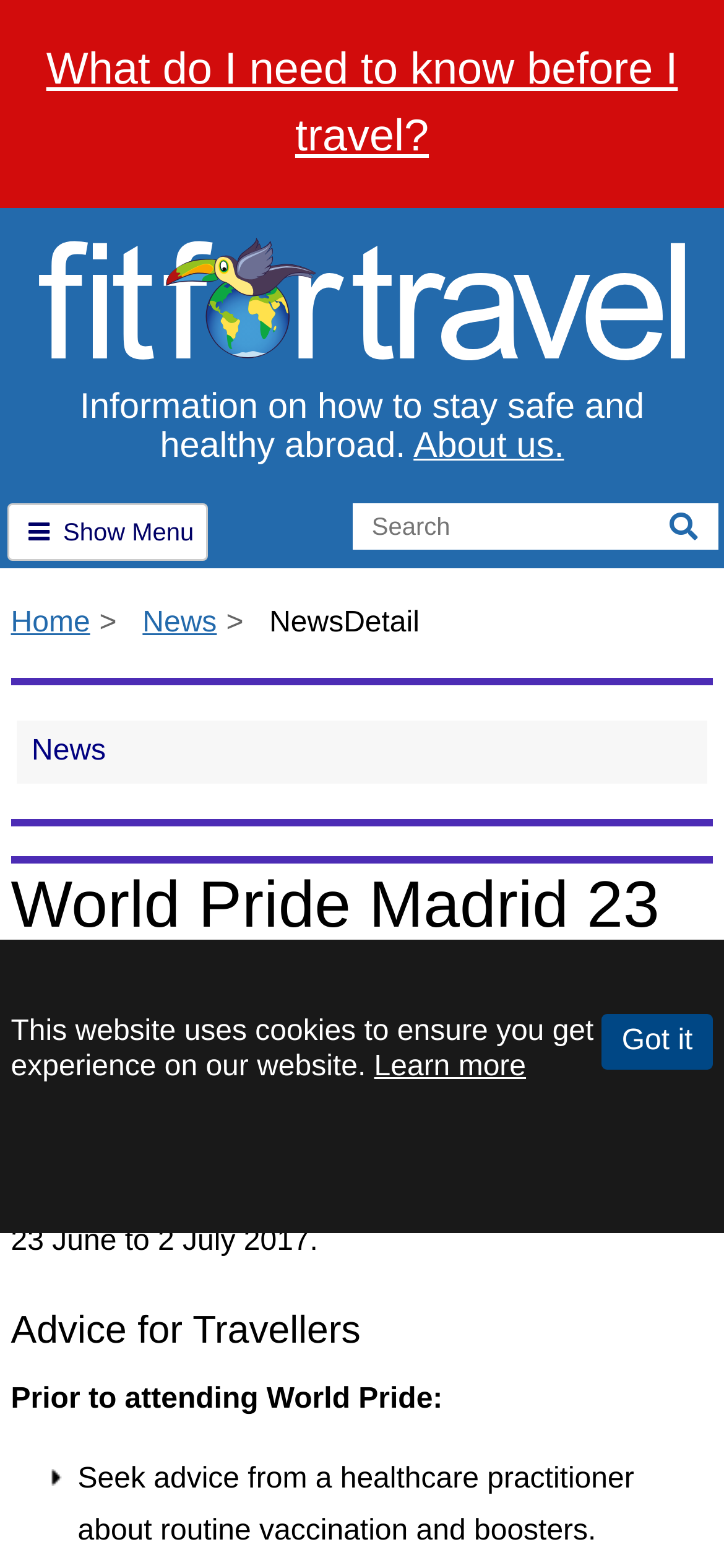Please determine the bounding box of the UI element that matches this description: Home. The coordinates should be given as (top-left x, top-left y, bottom-right x, bottom-right y), with all values between 0 and 1.

[0.015, 0.387, 0.124, 0.407]